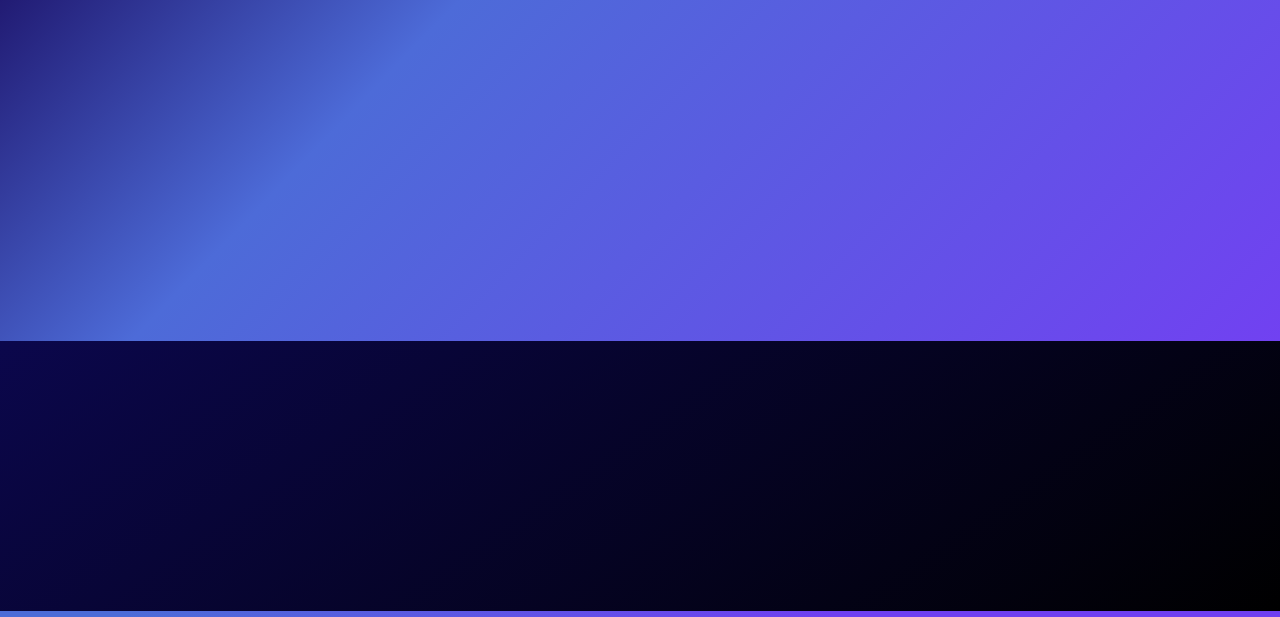Find the bounding box coordinates of the element you need to click on to perform this action: 'Submit ICO'. The coordinates should be represented by four float values between 0 and 1, in the format [left, top, right, bottom].

[0.031, 0.171, 0.254, 0.225]